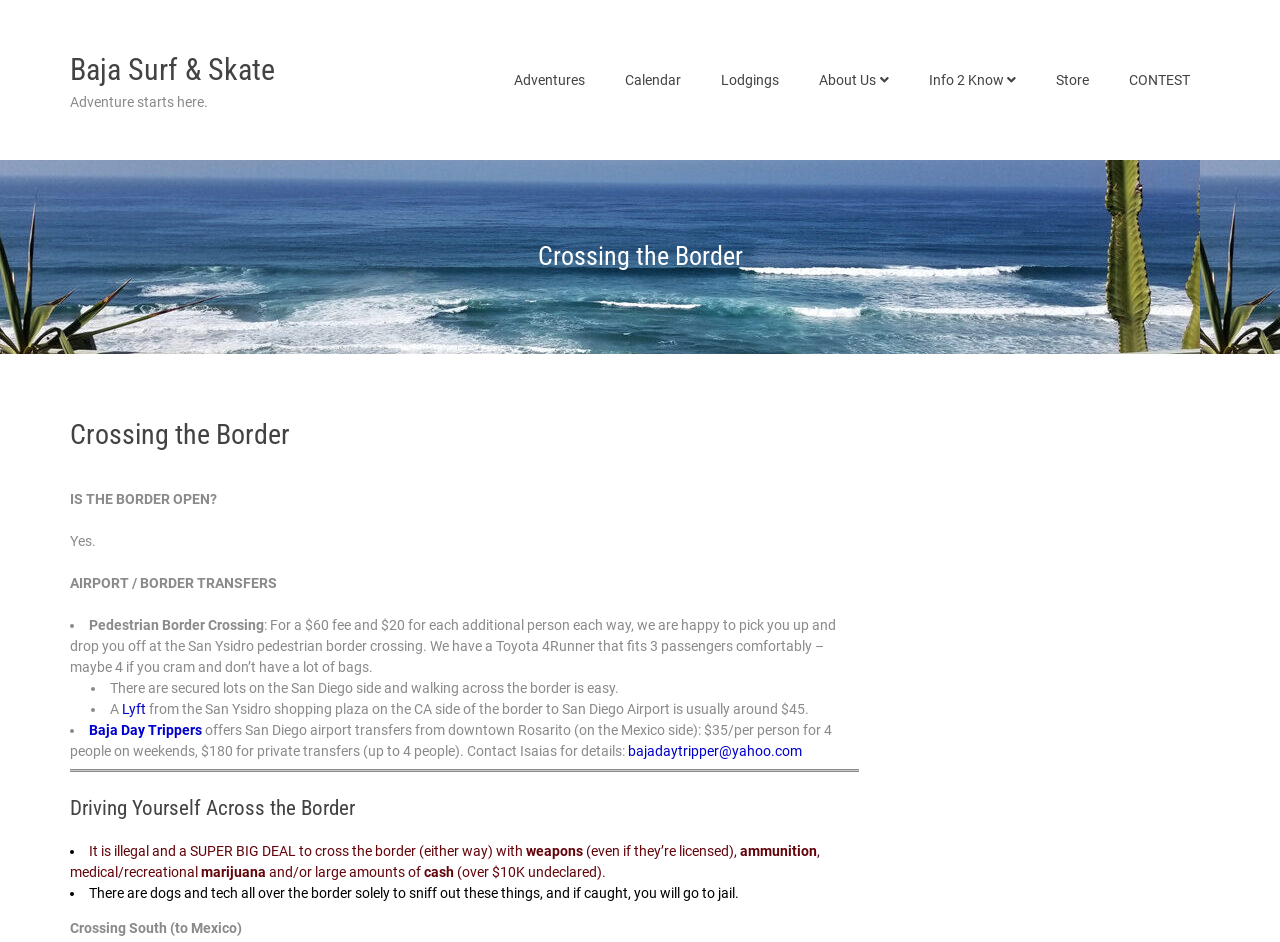Using the details from the image, please elaborate on the following question: How much does a Lyft ride from San Ysidro shopping plaza to San Diego Airport cost?

The webpage mentions that a Lyft ride from the San Ysidro shopping plaza on the CA side of the border to San Diego Airport is usually around $45.